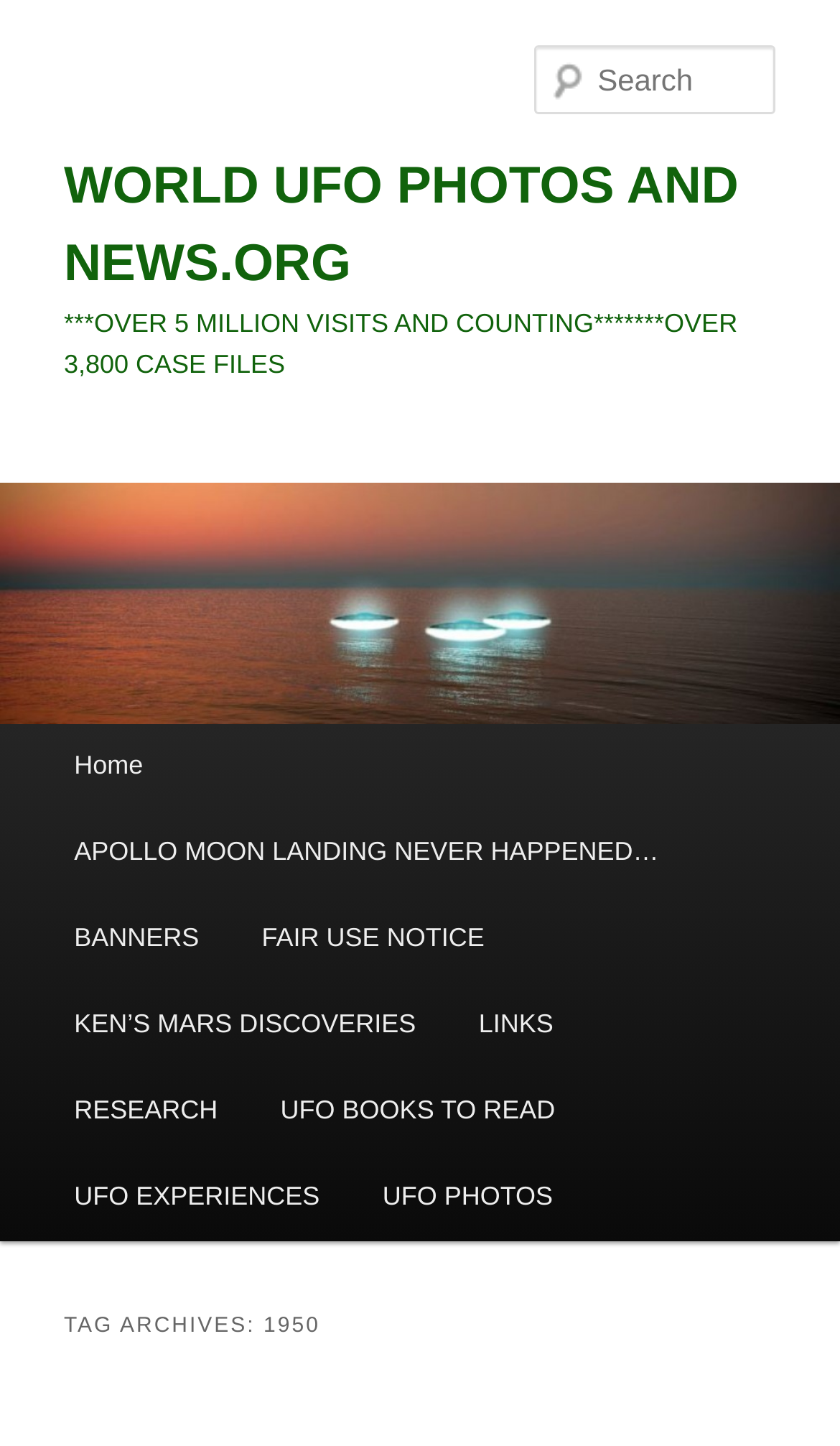What is the category of the link 'UFO PHOTOS'?
Refer to the image and answer the question using a single word or phrase.

UFO